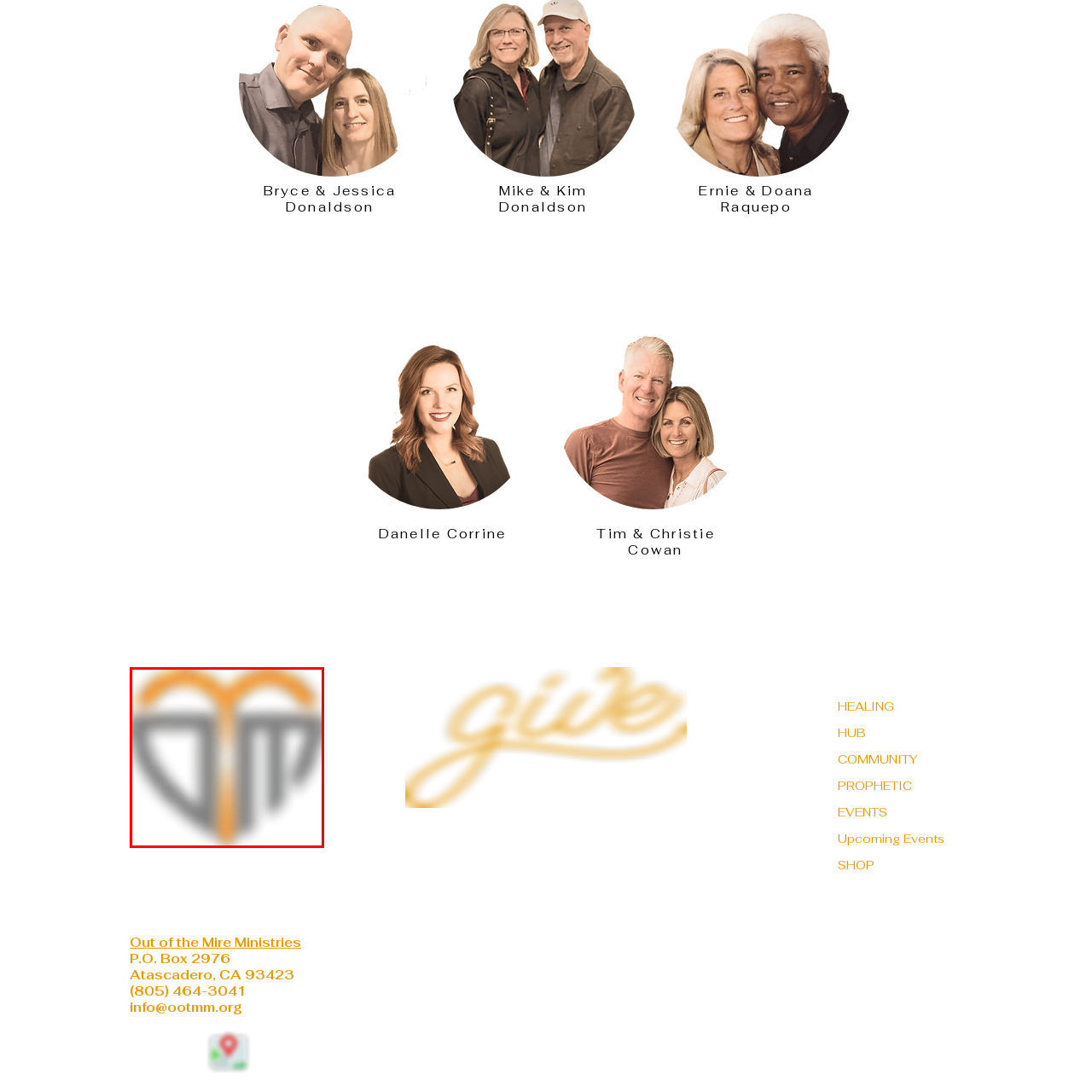Focus on the section marked by the red bounding box and reply with a single word or phrase: What does the geometric shape in the logo represent?

Strength and unity